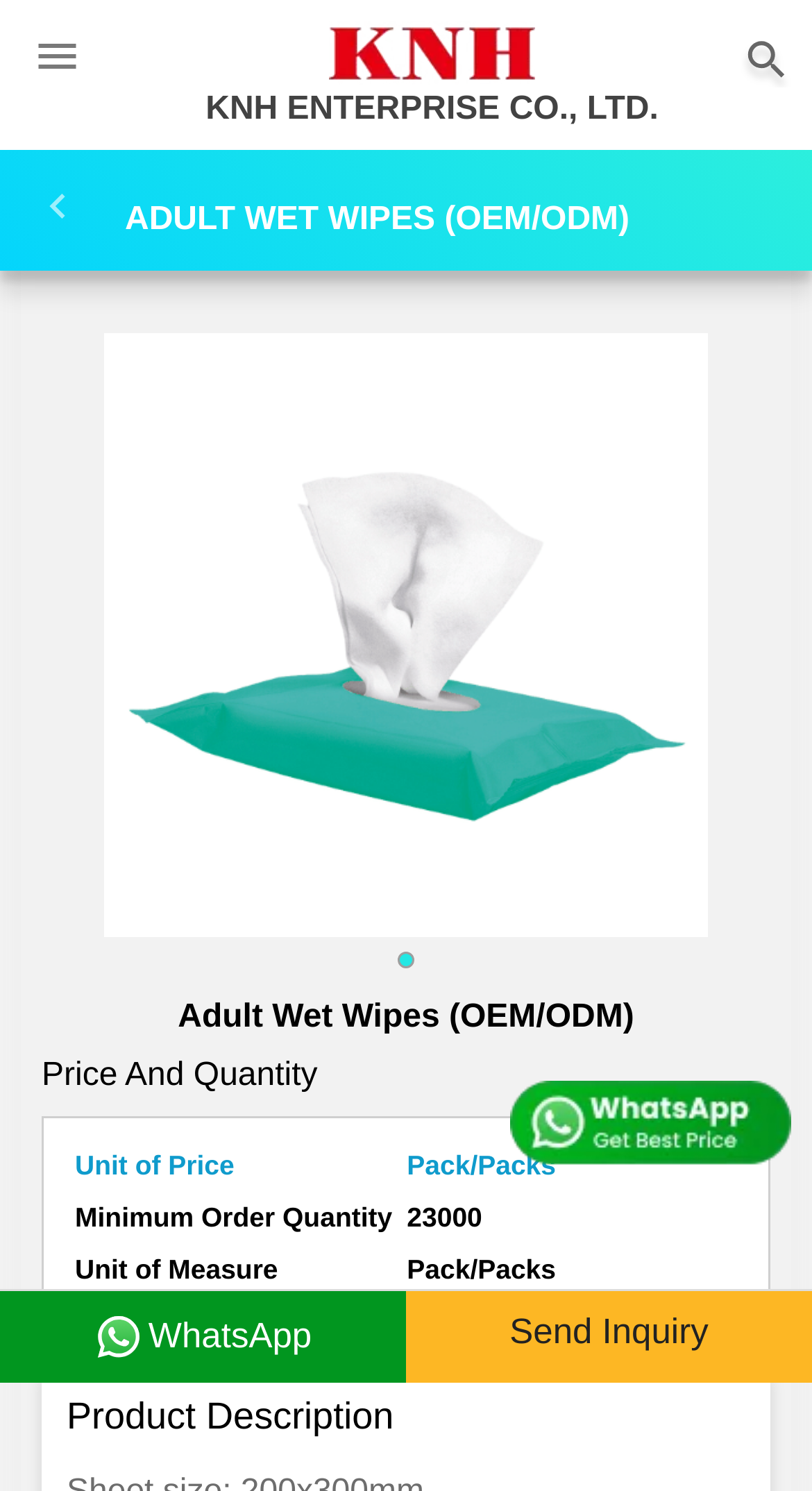Given the element description: "Contact", predict the bounding box coordinates of the UI element it refers to, using four float numbers between 0 and 1, i.e., [left, top, right, bottom].

None